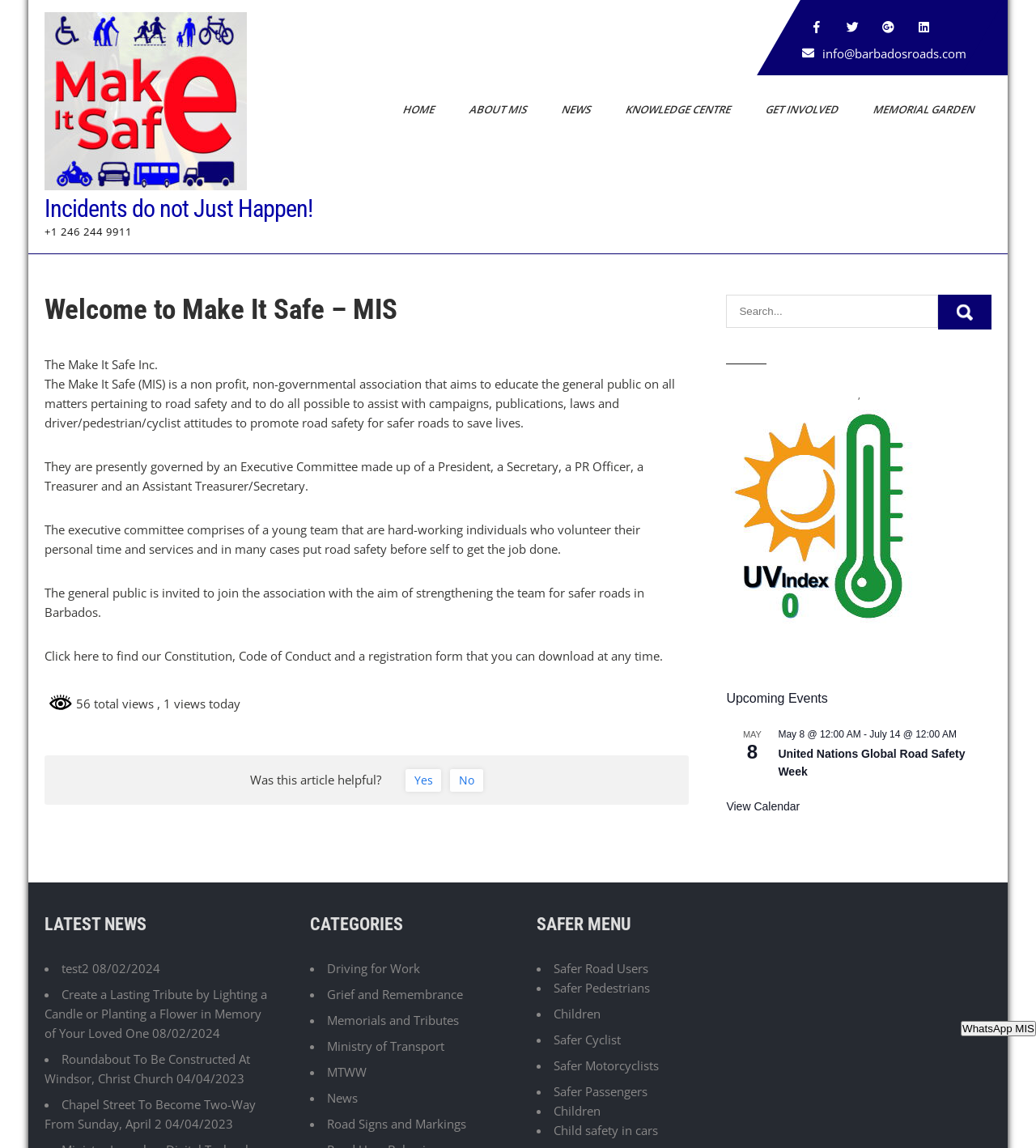Specify the bounding box coordinates of the area that needs to be clicked to achieve the following instruction: "Learn about road safety".

[0.043, 0.31, 0.152, 0.324]